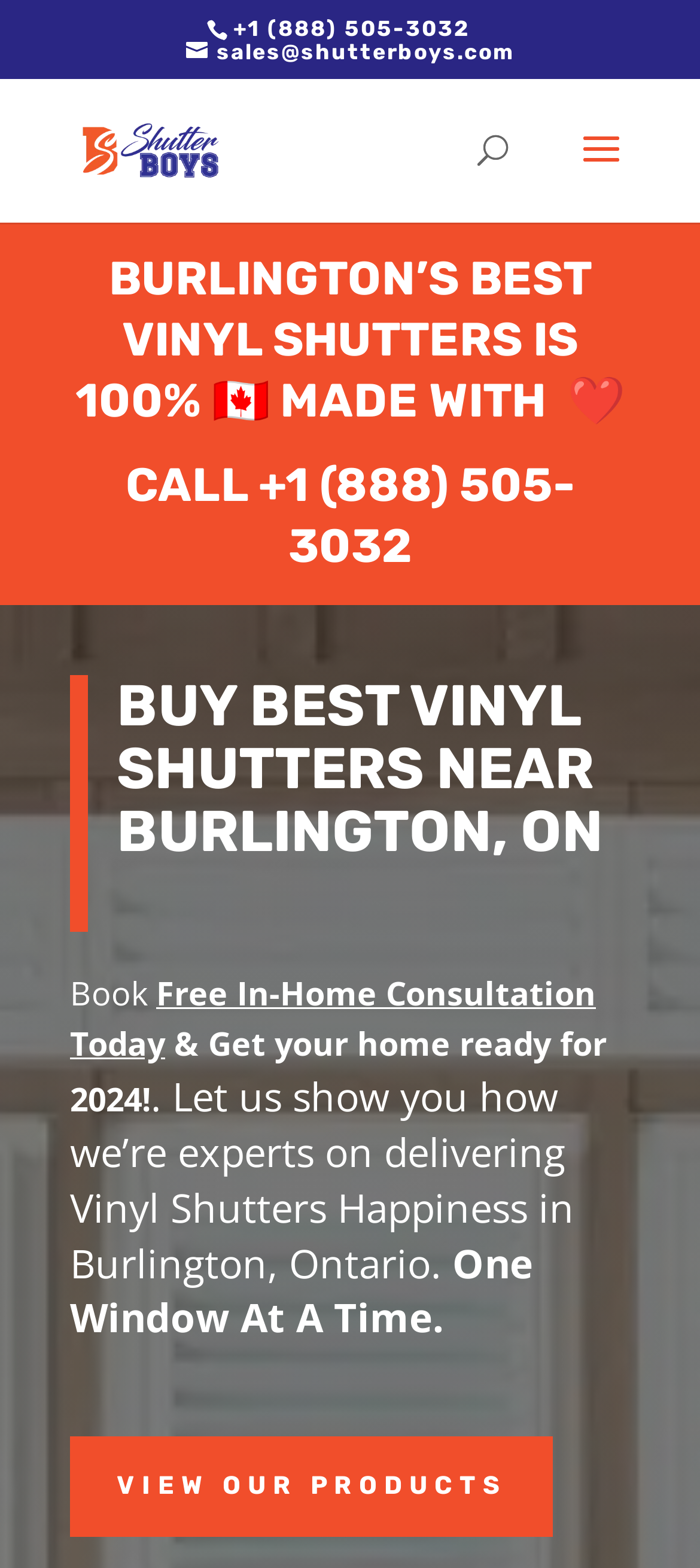From the element description sales@shutterboys.com, predict the bounding box coordinates of the UI element. The coordinates must be specified in the format (top-left x, top-left y, bottom-right x, bottom-right y) and should be within the 0 to 1 range.

[0.265, 0.025, 0.735, 0.041]